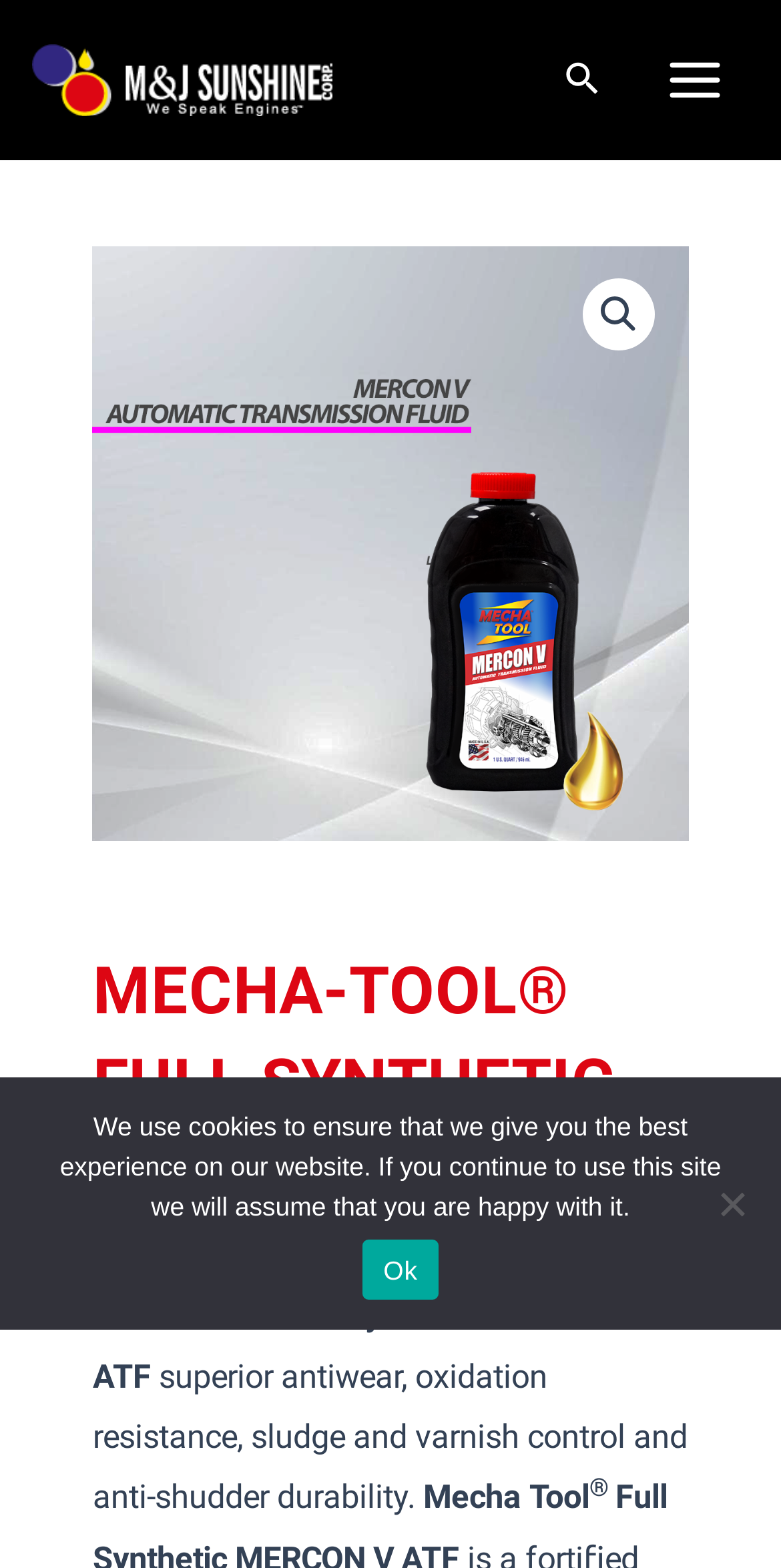Please reply to the following question with a single word or a short phrase:
Is the main menu expanded?

No